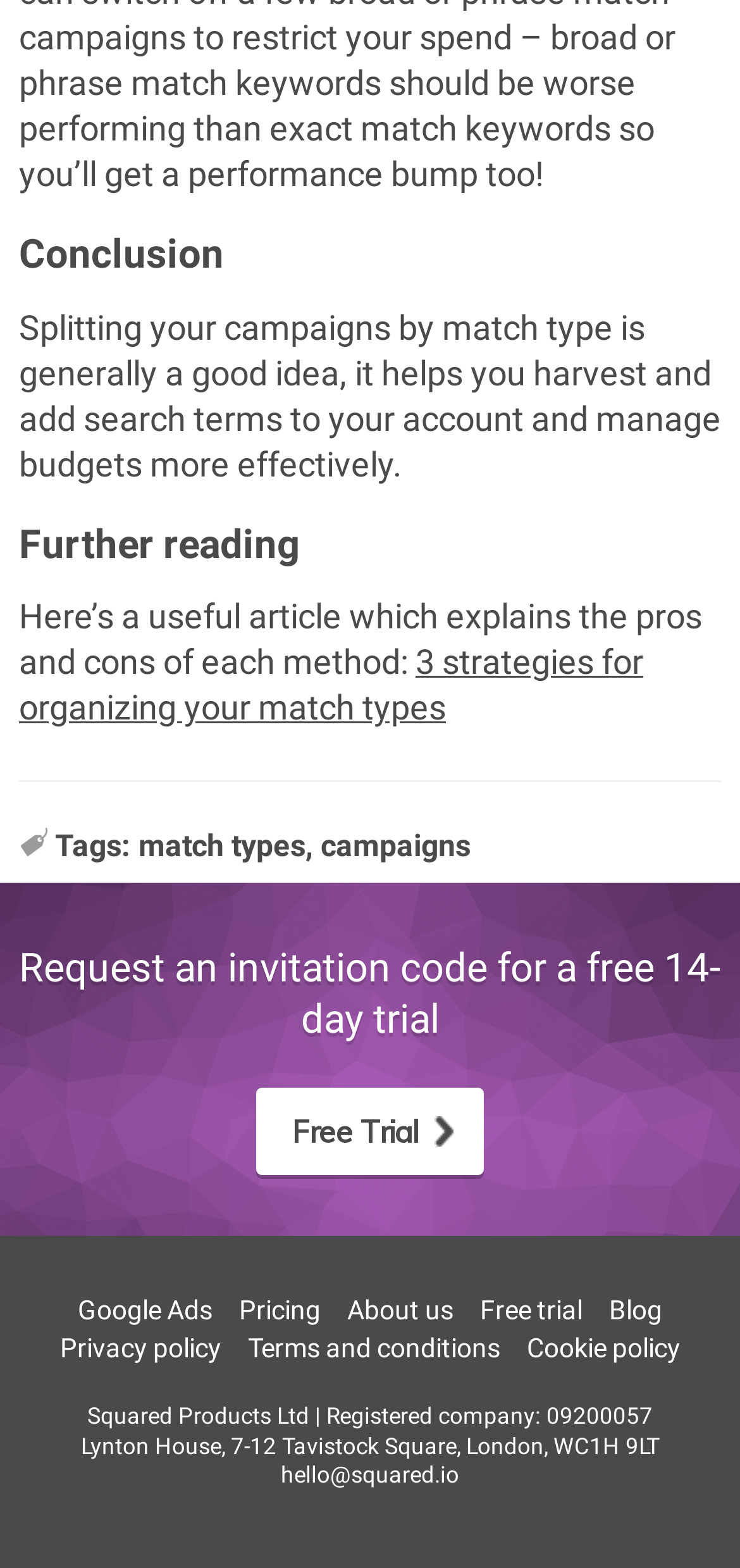Pinpoint the bounding box coordinates for the area that should be clicked to perform the following instruction: "go to home page".

None